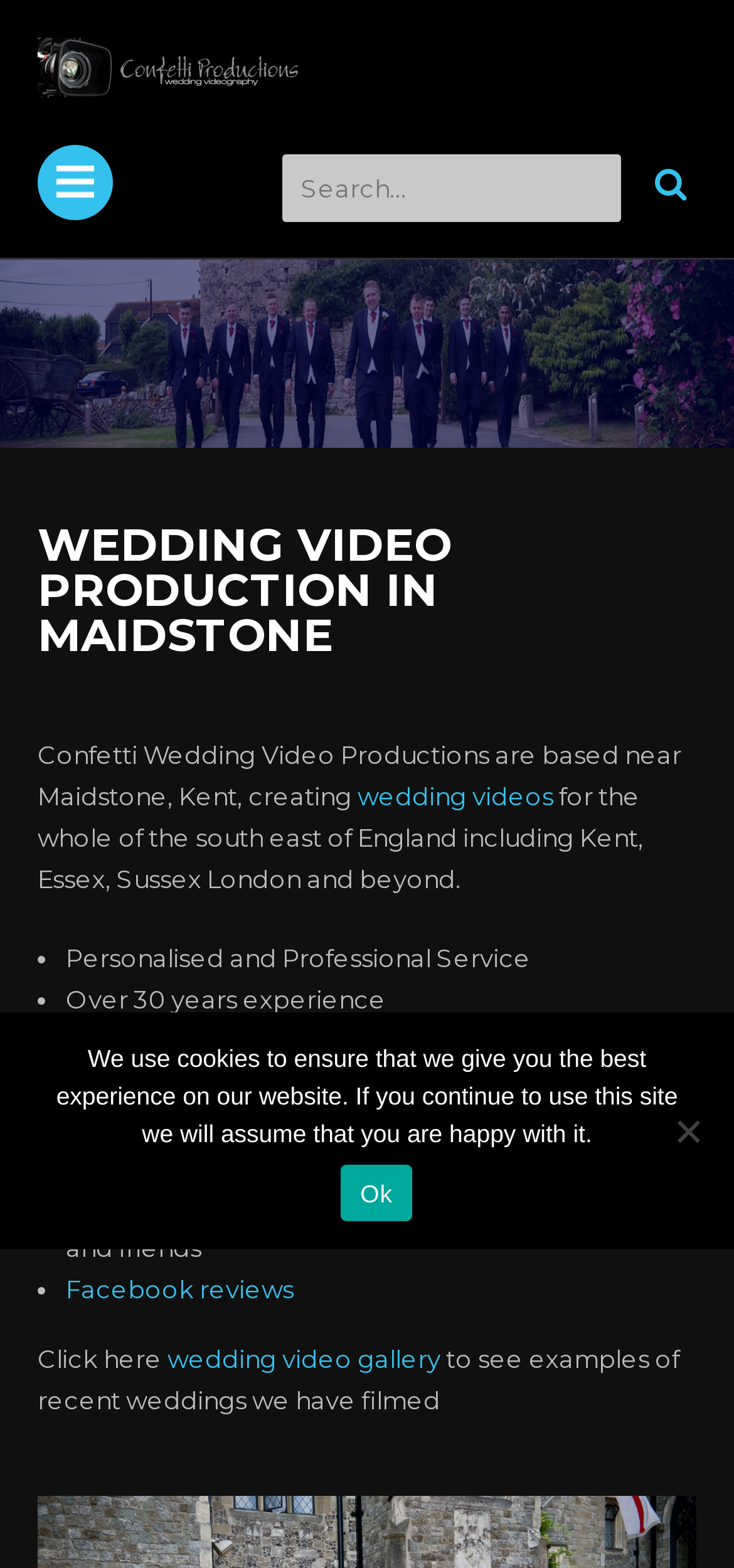What is the format of the wedding video available?
Please utilize the information in the image to give a detailed response to the question.

The webpage mentions 'Your wedding available in High Definition Blu-ray, DVD and USB flash drive', which indicates that the wedding video is available in these three formats.